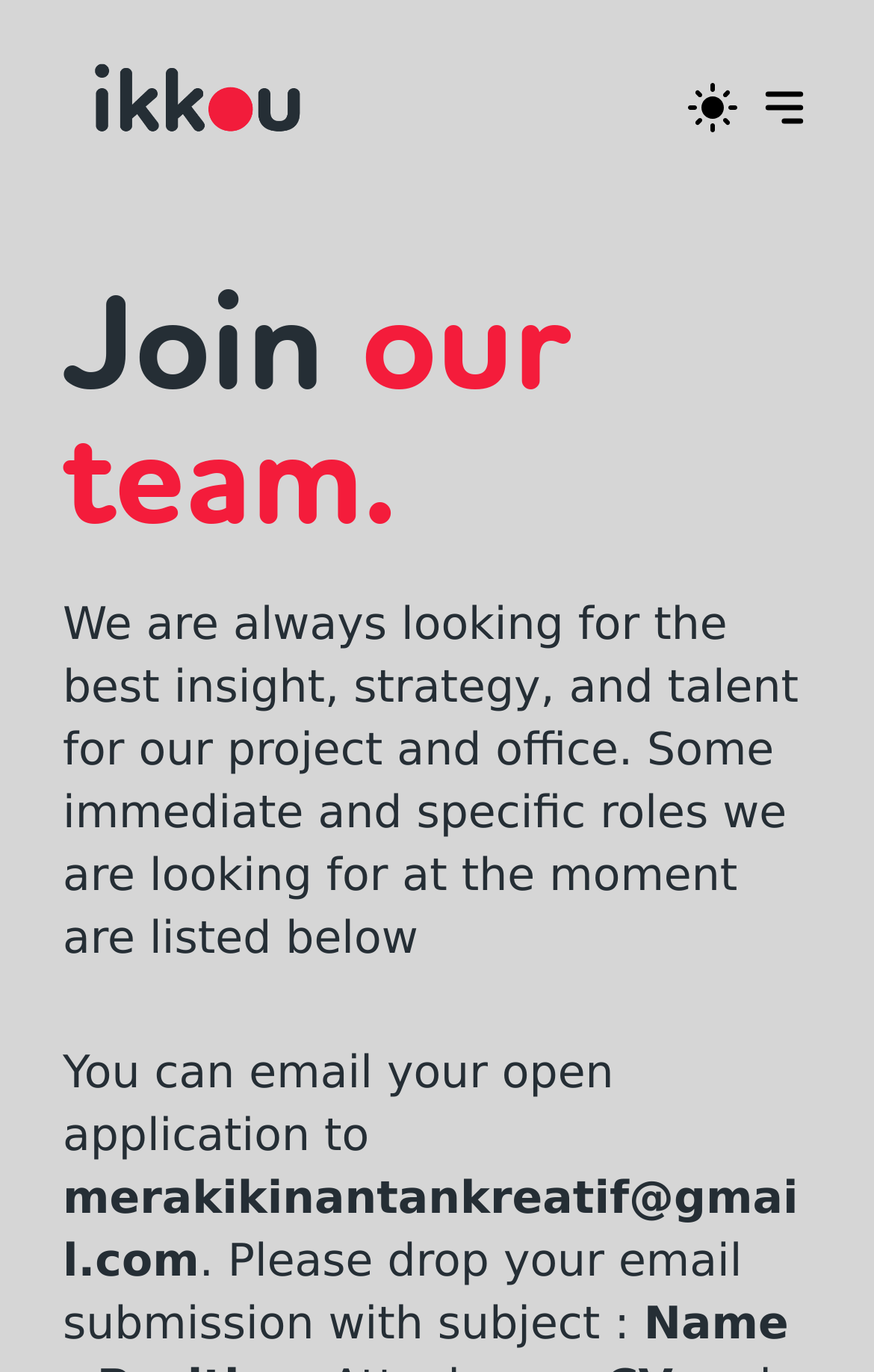Please find the bounding box coordinates of the clickable region needed to complete the following instruction: "View career opportunities". The bounding box coordinates must consist of four float numbers between 0 and 1, i.e., [left, top, right, bottom].

[0.072, 0.209, 0.928, 0.405]